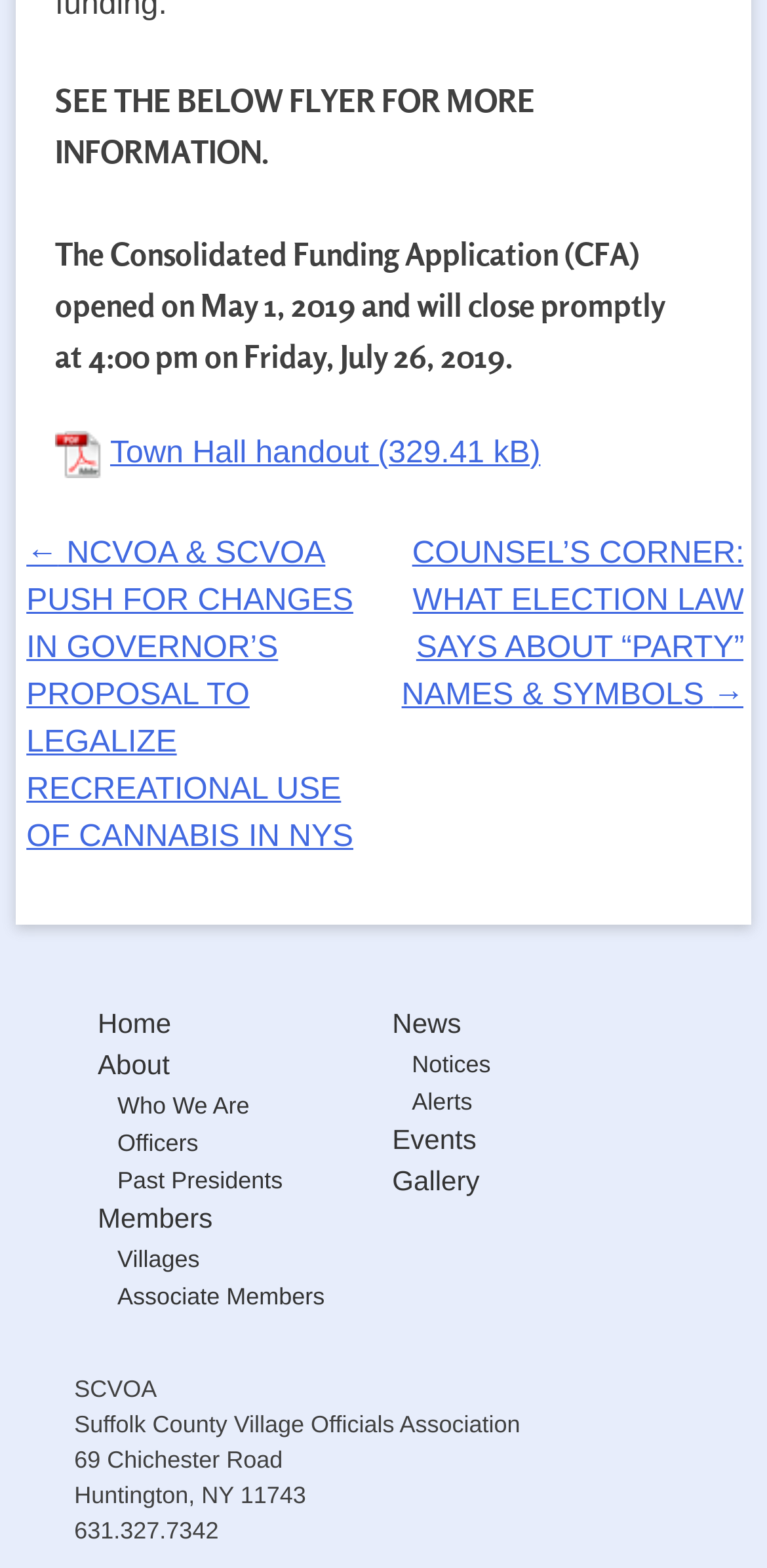What is the deadline for the Consolidated Funding Application?
Look at the webpage screenshot and answer the question with a detailed explanation.

The deadline for the Consolidated Funding Application can be found in the second paragraph of text on the webpage, which states 'The Consolidated Funding Application (CFA) opened on May 1, 2019 and will close promptly at 4:00 pm on Friday, July 26, 2019.'